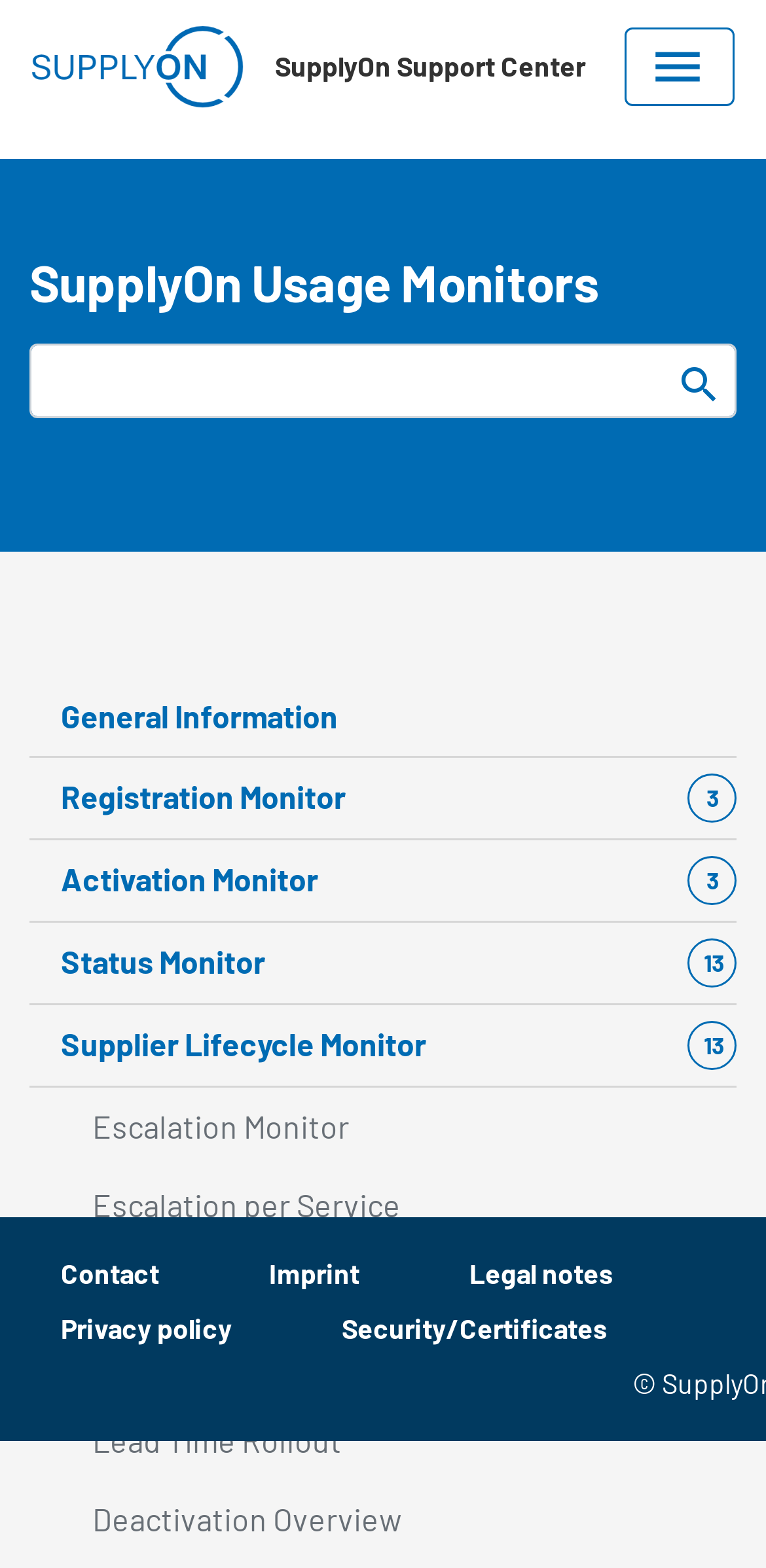Please find the bounding box coordinates (top-left x, top-left y, bottom-right x, bottom-right y) in the screenshot for the UI element described as follows: Contact

[0.038, 0.795, 0.249, 0.83]